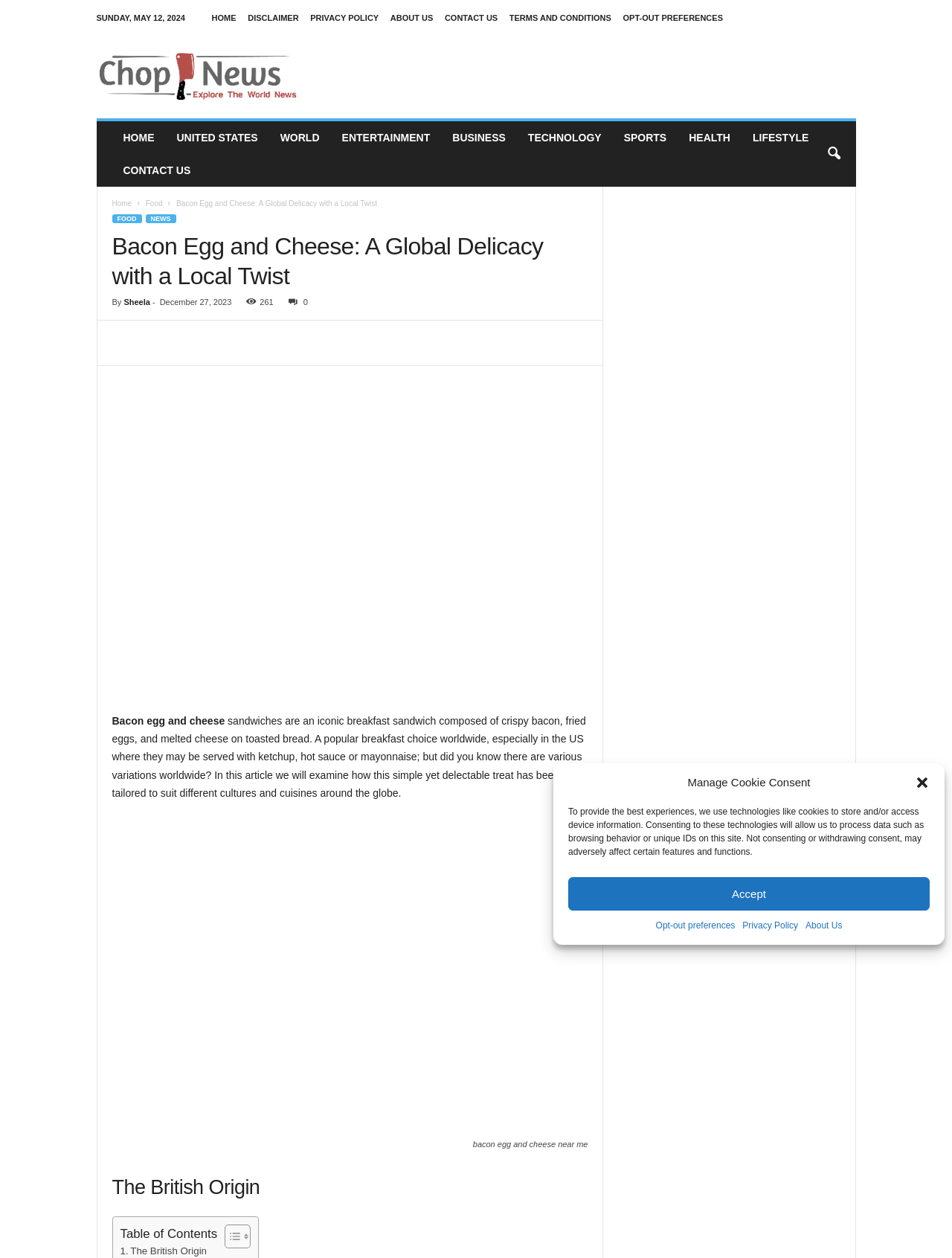Create a detailed narrative of the webpage’s visual and textual elements.

This webpage is about bacon egg and cheese sandwiches, a popular breakfast choice worldwide. At the top, there is a dialog box for managing cookie consent, which can be closed by clicking the "Close dialog" button. Below this, there is a header section with links to various pages, including "Home", "Disclaimer", "Privacy Policy", and "About Us".

On the left side, there is a navigation menu with links to different categories, such as "United States", "World", "Entertainment", "Business", and "Sports". Next to this menu, there is a search icon button.

The main content of the page is an article about bacon egg and cheese sandwiches, with a heading that reads "Bacon Egg and Cheese: A Global Delicacy with a Local Twist". The article is written by Sheela and was published on December 27, 2023. There are 261 views and a share button.

The article starts with a brief introduction to bacon egg and cheese sandwiches, describing them as an iconic breakfast sandwich composed of crispy bacon, fried eggs, and melted cheese on toasted bread. It then mentions that there are various variations of this sandwich worldwide.

Below the introduction, there is a link to "bacon egg and cheese near me" with an accompanying image. The article continues with a section about the British origin of the sandwich, followed by a table of contents and several images.

At the bottom of the page, there is a complementary section with a few images. Overall, the webpage is dedicated to exploring the different variations of bacon egg and cheese sandwiches from around the world.